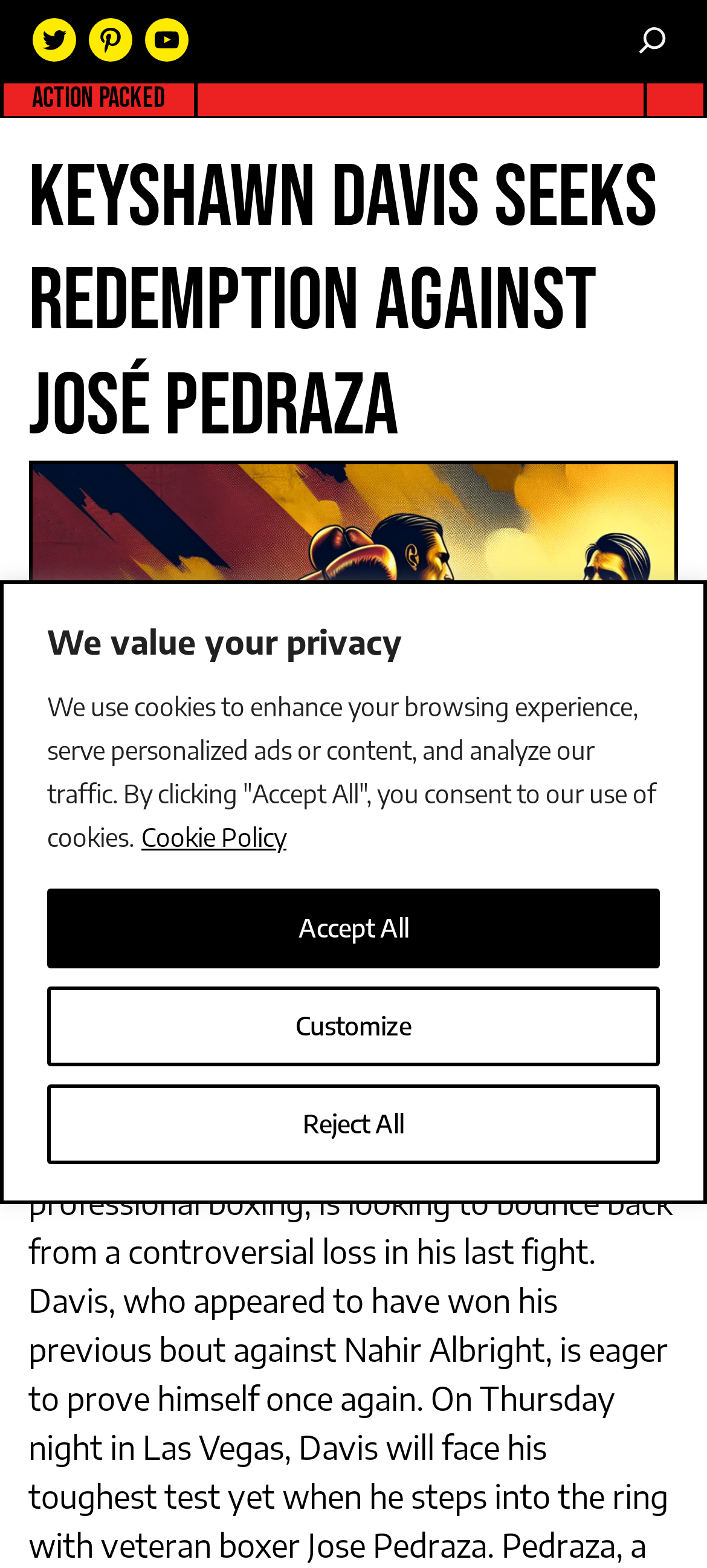Pinpoint the bounding box coordinates of the area that must be clicked to complete this instruction: "search for something".

[0.853, 0.002, 0.995, 0.048]